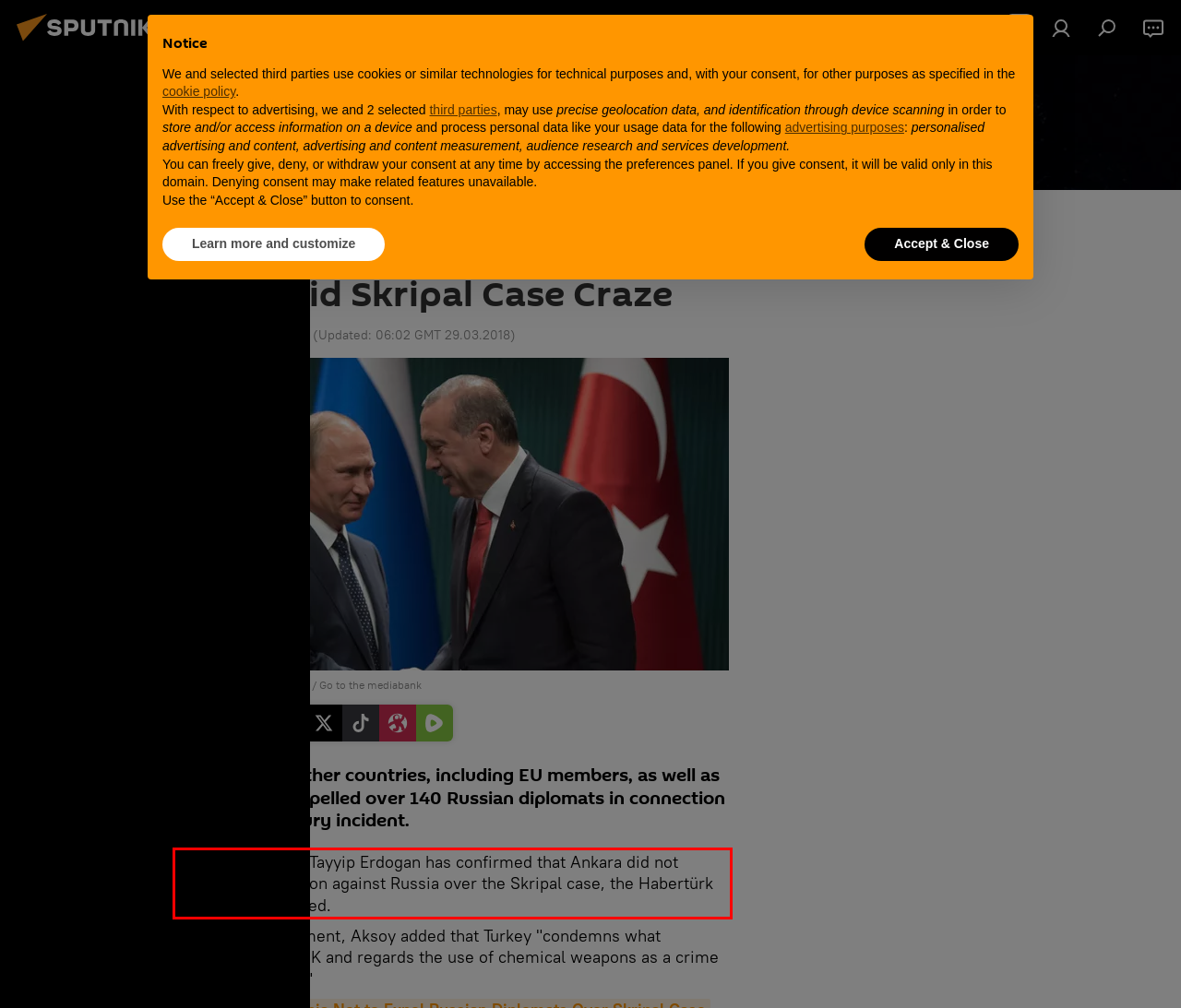Please analyze the provided webpage screenshot and perform OCR to extract the text content from the red rectangle bounding box.

Turkish President Tayyip Erdogan has confirmed that Ankara did not intend to take action against Russia over the Skripal case, the Habertürk newspaper reported.